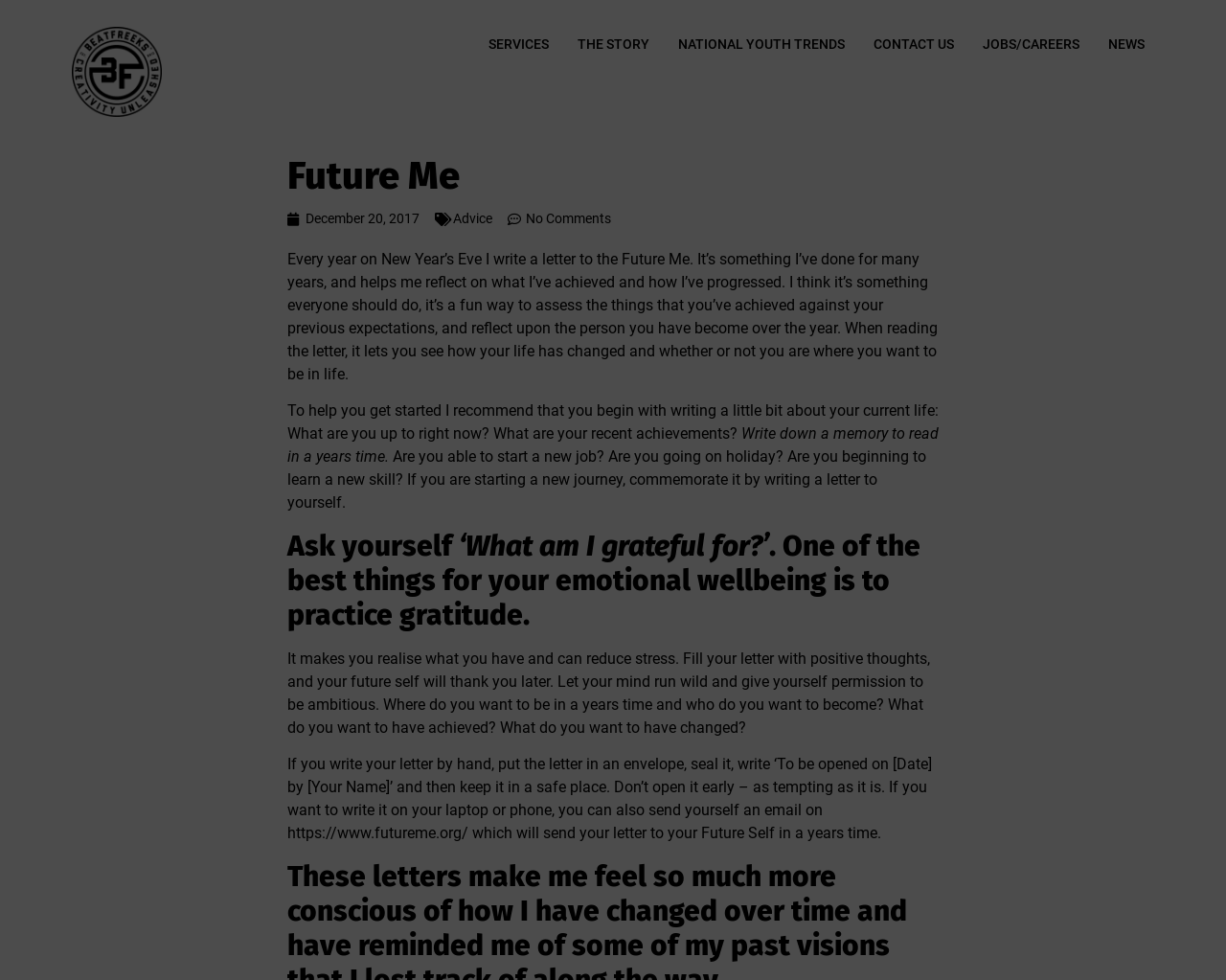Could you locate the bounding box coordinates for the section that should be clicked to accomplish this task: "Visit the website https://www.futureme.org/".

[0.234, 0.841, 0.382, 0.859]